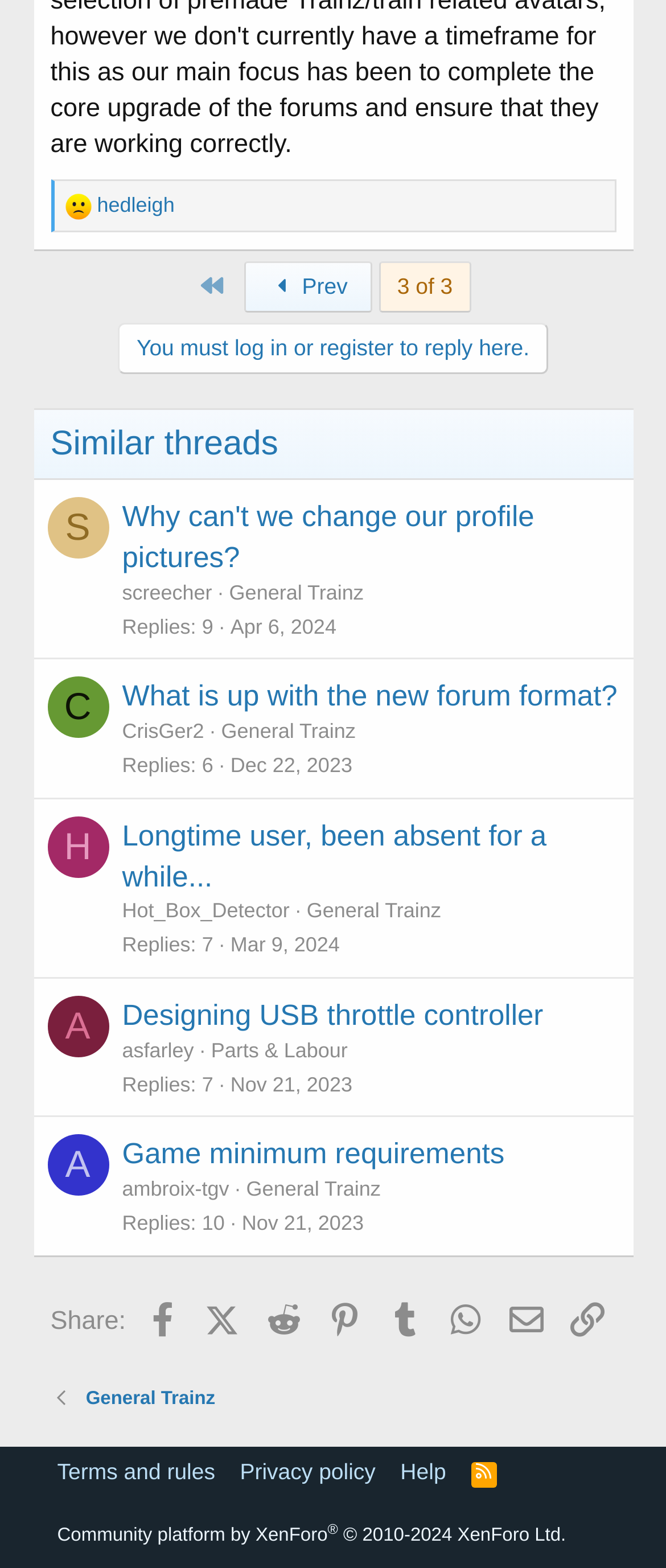How many threads are displayed on this page? Examine the screenshot and reply using just one word or a brief phrase.

4